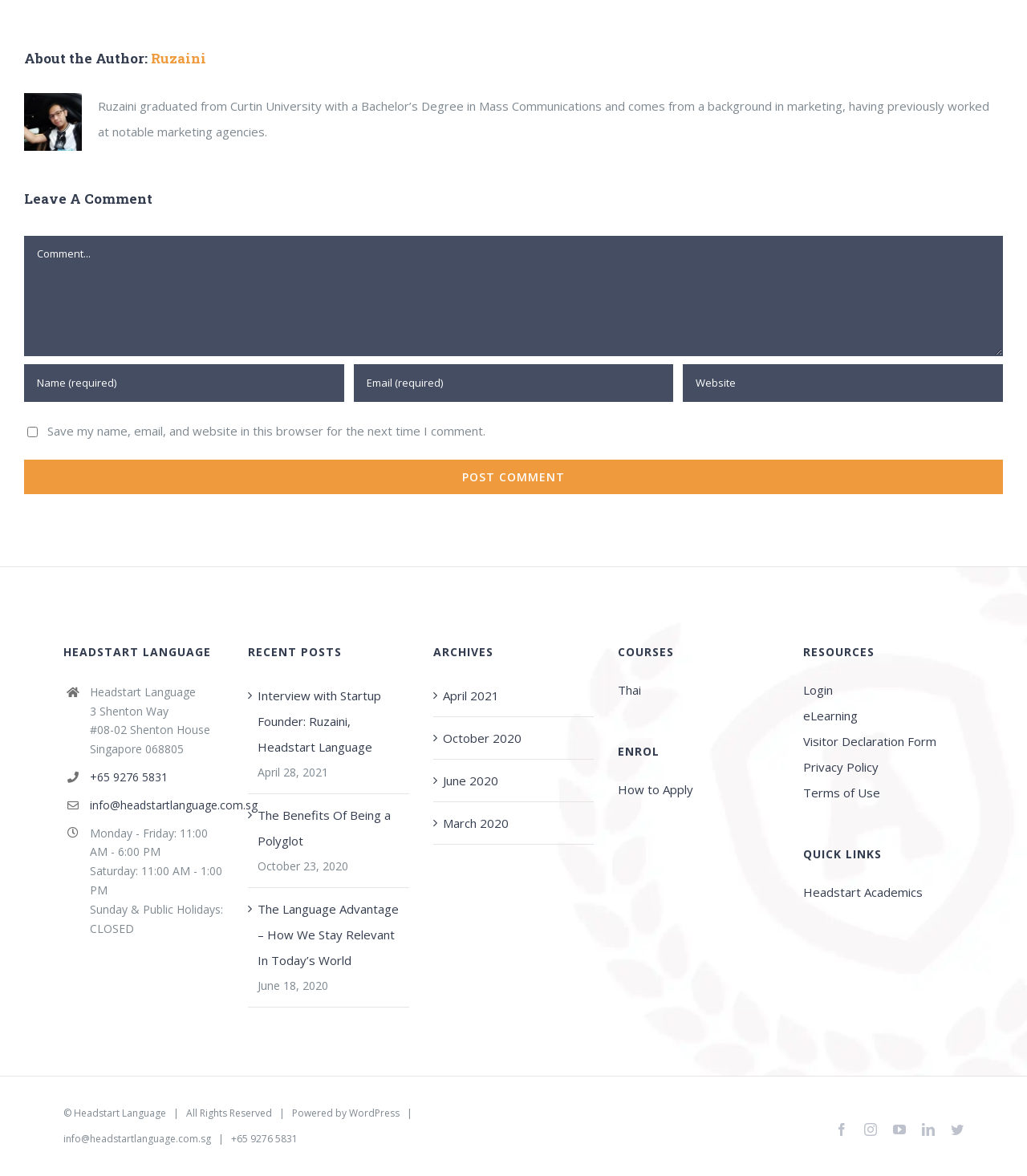What is the company's address?
Refer to the image and give a detailed answer to the question.

The company's address is listed under the 'HEADSTART LANGUAGE' section, which includes the street address, unit number, and postal code.